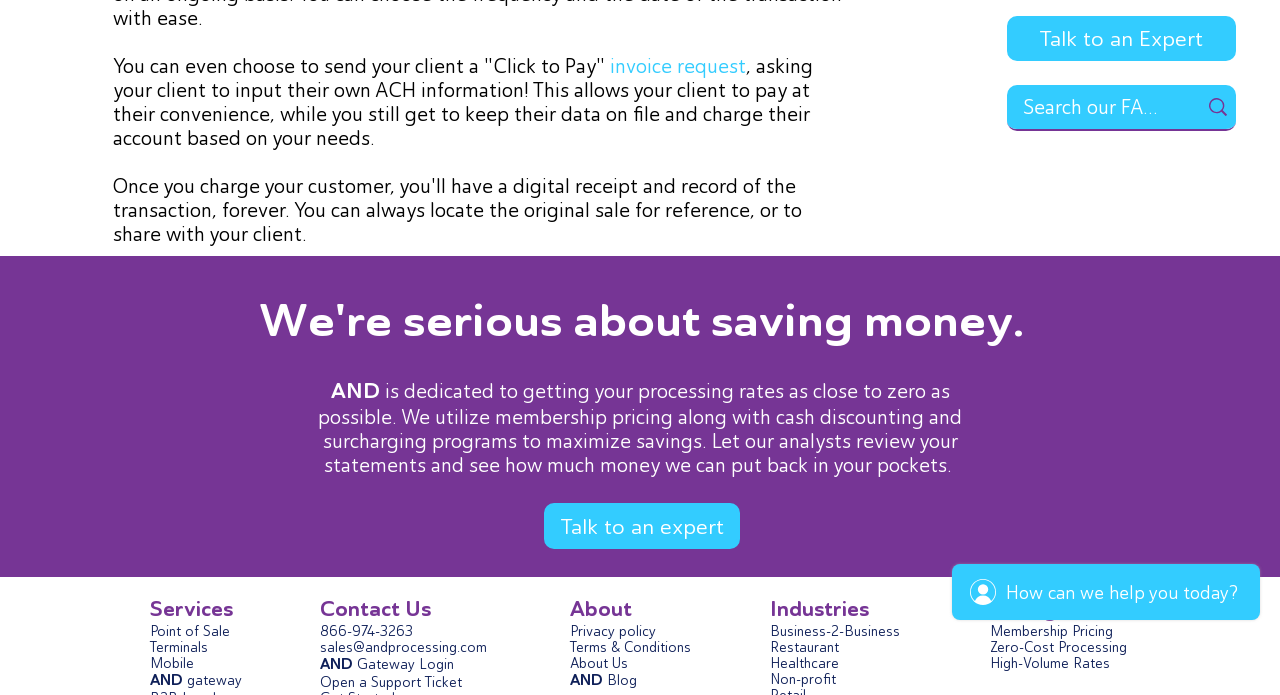Determine the bounding box coordinates for the UI element with the following description: "Healthcare". The coordinates should be four float numbers between 0 and 1, represented as [left, top, right, bottom].

[0.602, 0.945, 0.655, 0.965]